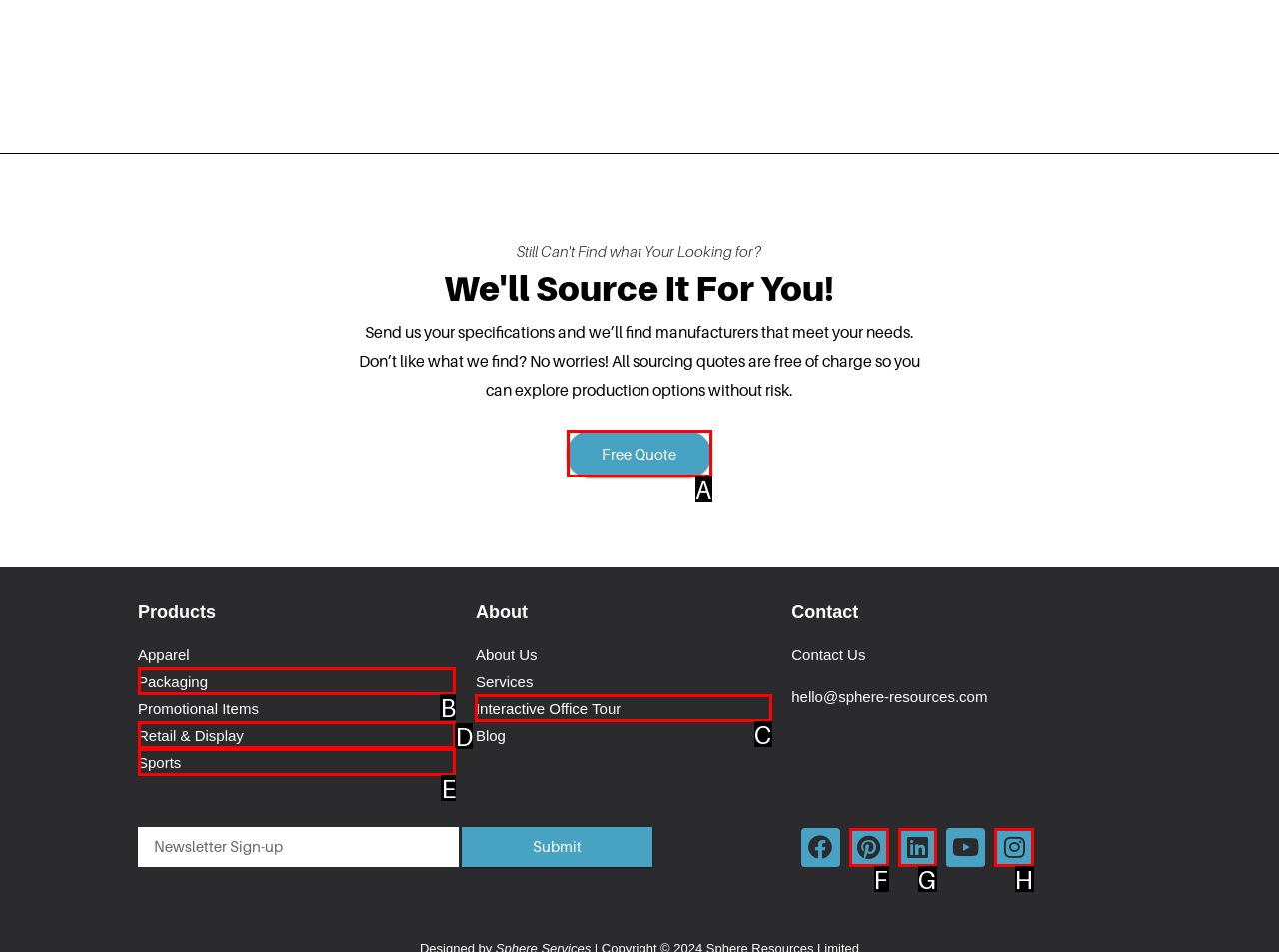Match the HTML element to the given description: Retail & Display
Indicate the option by its letter.

D